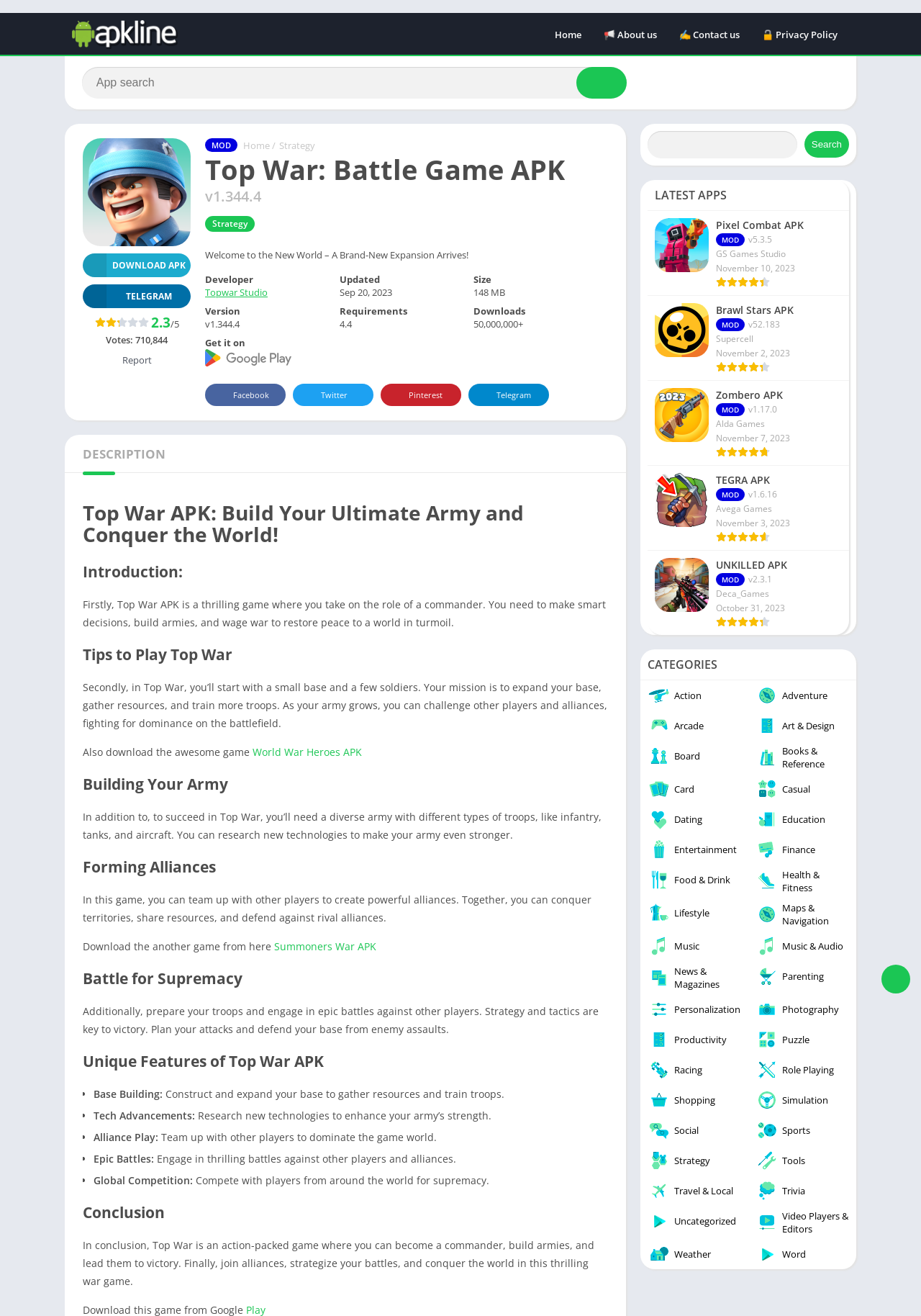Examine the image carefully and respond to the question with a detailed answer: 
What is the purpose of the game?

The purpose of the game can be inferred from the description of the game, which is located in the section 'DESCRIPTION' with a bounding box coordinate of [0.09, 0.331, 0.66, 0.36]. The description mentions that the game is about building armies and engaging in epic battles, which is the main purpose of the game.